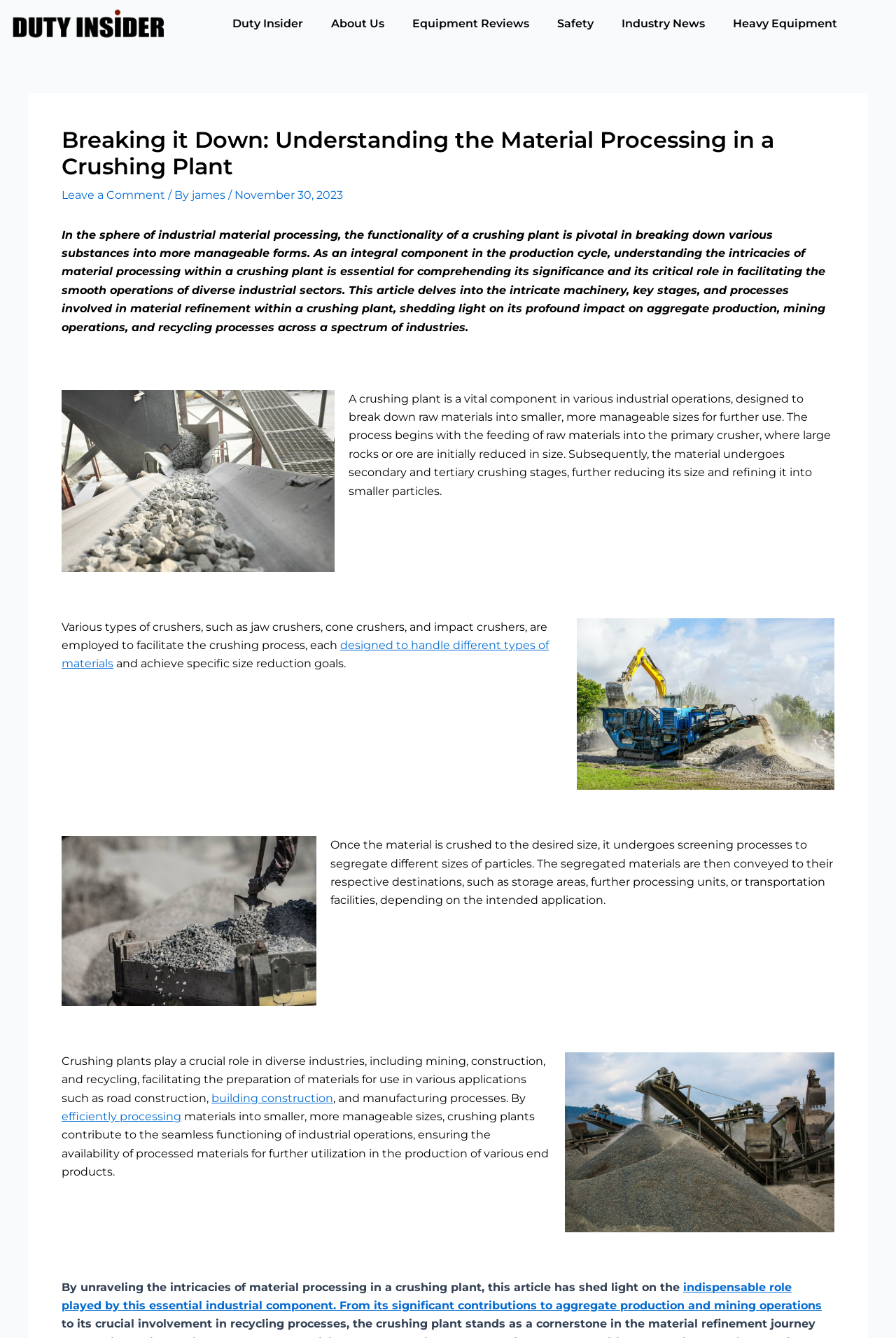Provide a thorough summary of the webpage.

This webpage is an article about the material processing in a crushing plant. At the top, there are several links to different sections of the website, including "Duty Insider", "About Us", "Equipment Reviews", "Safety", "Industry News", and "Heavy Equipment". 

Below the links, there is a header with the title "Breaking it Down: Understanding the Material Processing in a Crushing Plant". Next to the title, there is a link to "Leave a Comment" and the author's name, "james", along with the date "November 30, 2023".

The article begins with a long paragraph that explains the importance of crushing plants in industrial material processing. This paragraph is followed by an image. The next section of the article describes the process of material refinement within a crushing plant, including the feeding of raw materials into the primary crusher, secondary and tertiary crushing stages, and the use of different types of crushers.

There are several images throughout the article, each accompanied by a link. The article continues to explain the crushing process, including the screening of materials to segregate different sizes of particles and the conveying of materials to their respective destinations.

The article also discusses the role of crushing plants in diverse industries, including mining, construction, and recycling, and how they facilitate the preparation of materials for use in various applications. The final section of the article summarizes the importance of crushing plants in industrial operations.

Throughout the article, there are several links to related topics, such as "designed to handle different types of materials", "building construction", and "efficiently processing".